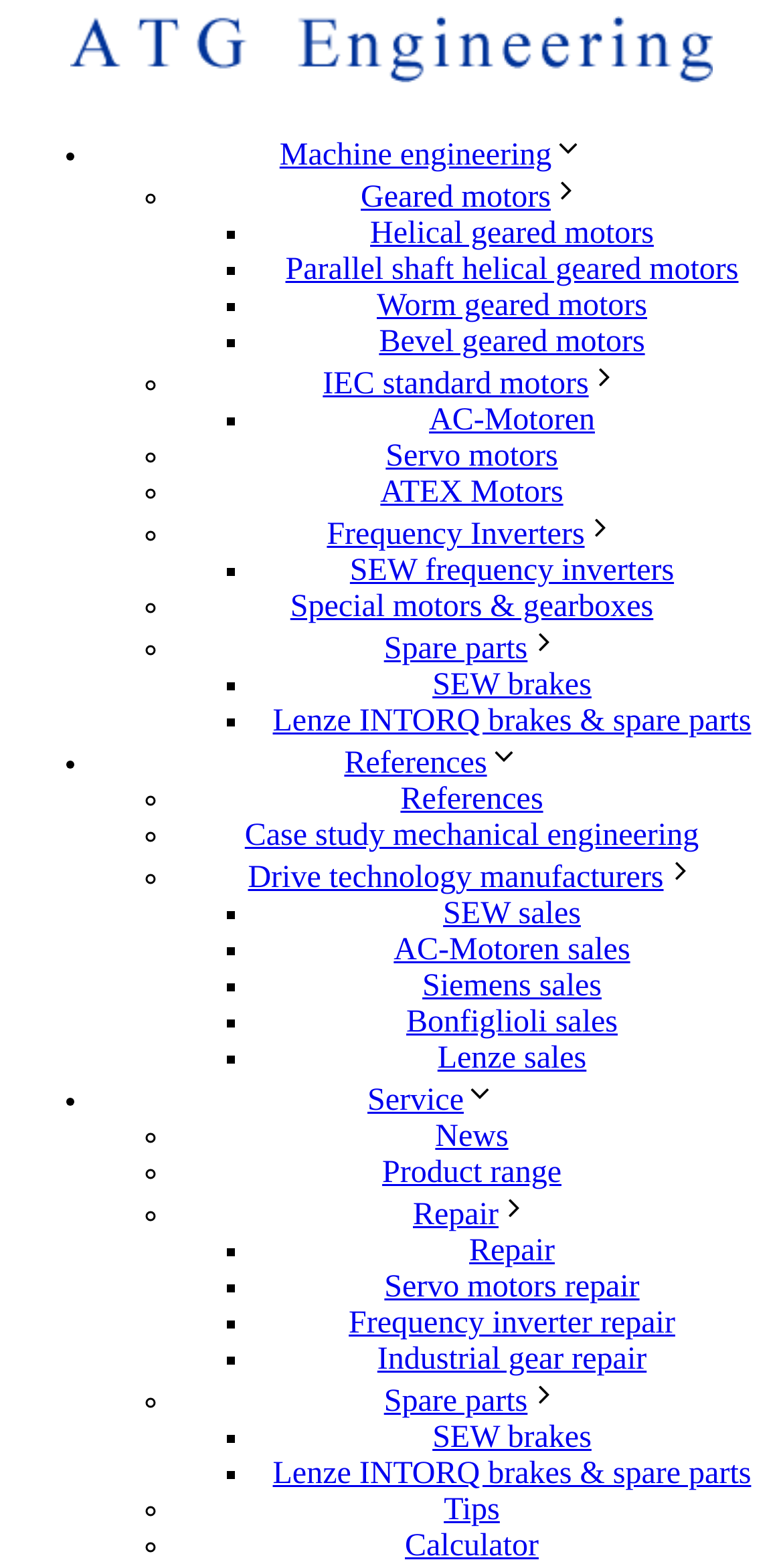Please provide the bounding box coordinates for the element that needs to be clicked to perform the instruction: "Go to Geared motors". The coordinates must consist of four float numbers between 0 and 1, formatted as [left, top, right, bottom].

[0.461, 0.115, 0.744, 0.137]